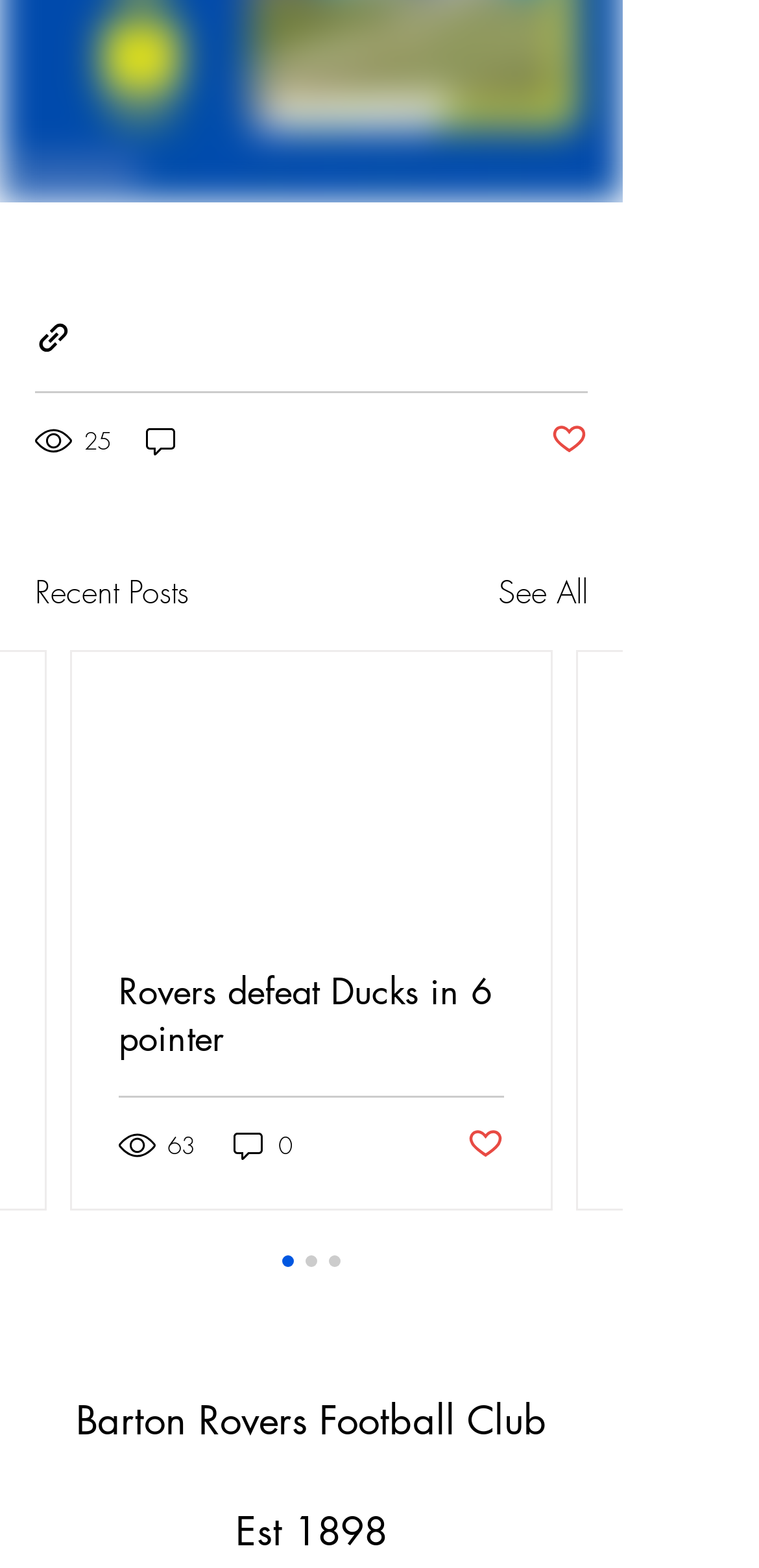With reference to the image, please provide a detailed answer to the following question: What is the number of views for the first post?

The first post has a generic element with the text '25 views' which indicates the number of views for that post.